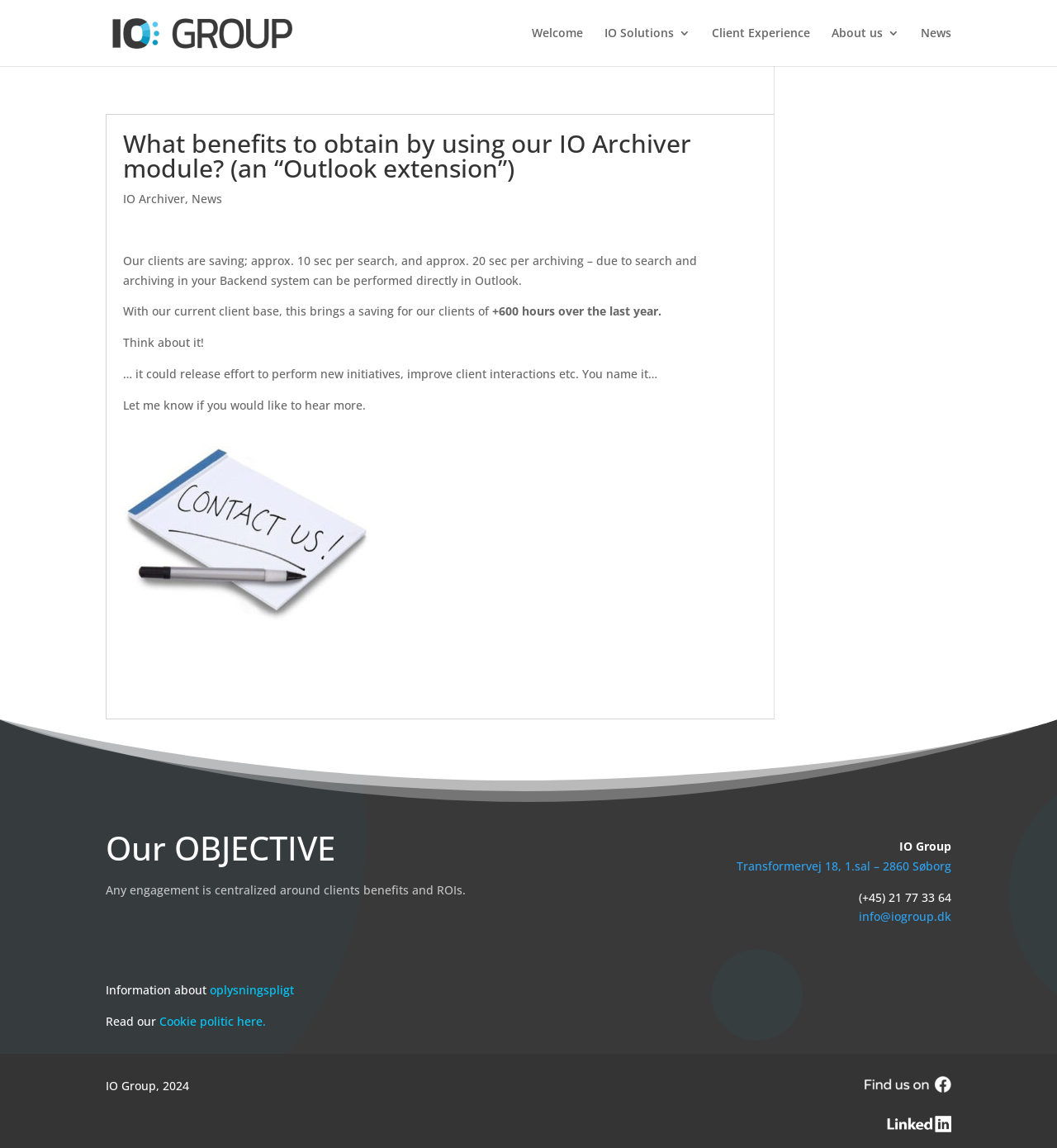Provide your answer in one word or a succinct phrase for the question: 
What is the benefit of using IO Archiver module?

Saving time